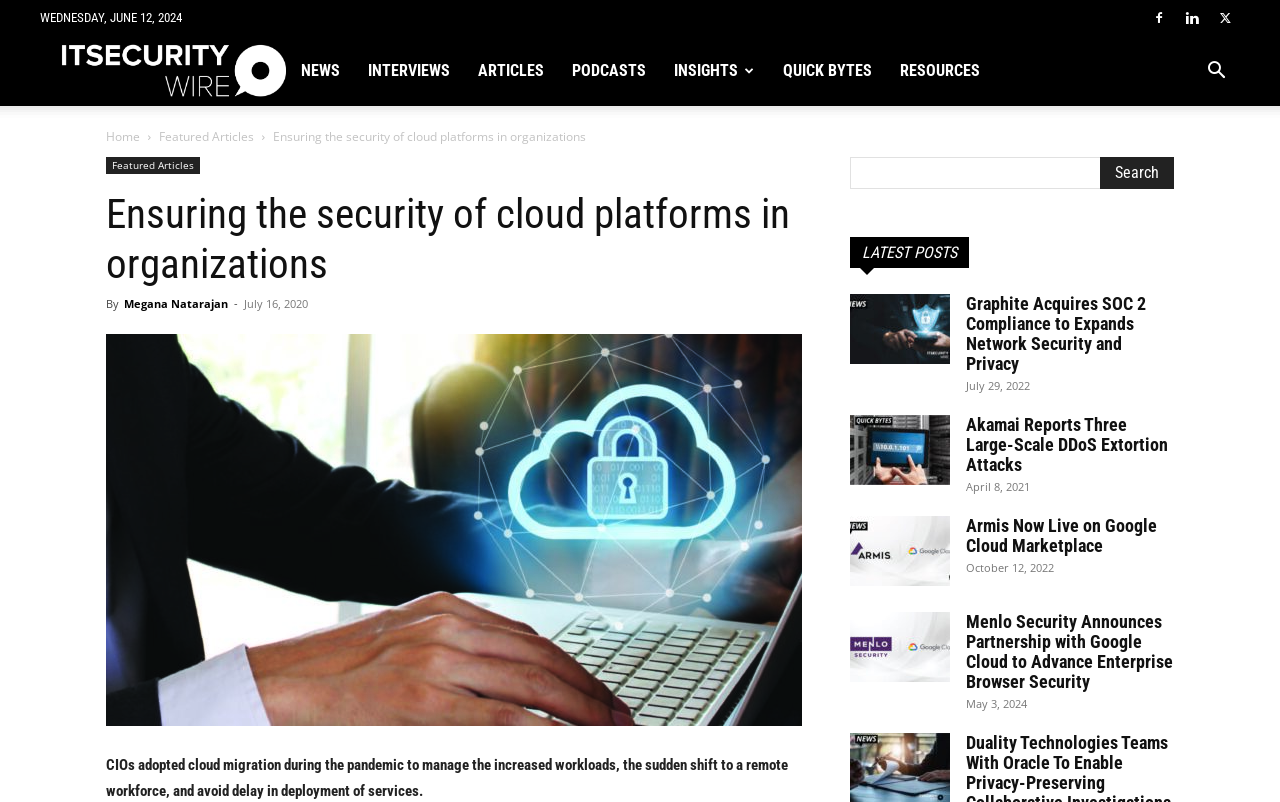Provide the bounding box coordinates of the area you need to click to execute the following instruction: "Explore the latest post about Graphite Acquires SOC 2 Compliance to Expands Network Security and Privacy".

[0.664, 0.367, 0.742, 0.454]